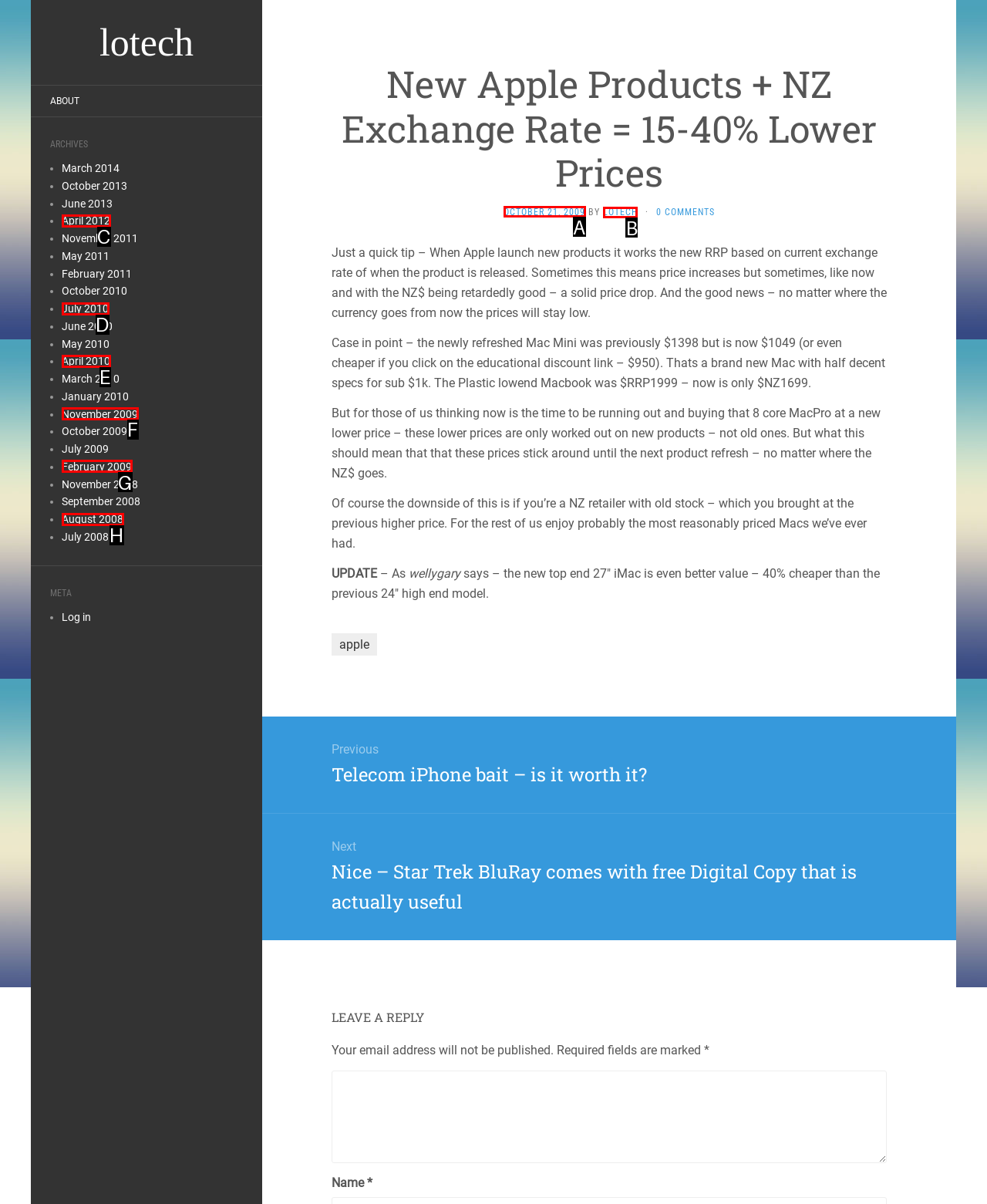Indicate which red-bounded element should be clicked to perform the task: Click on the LOTECH link Answer with the letter of the correct option.

B